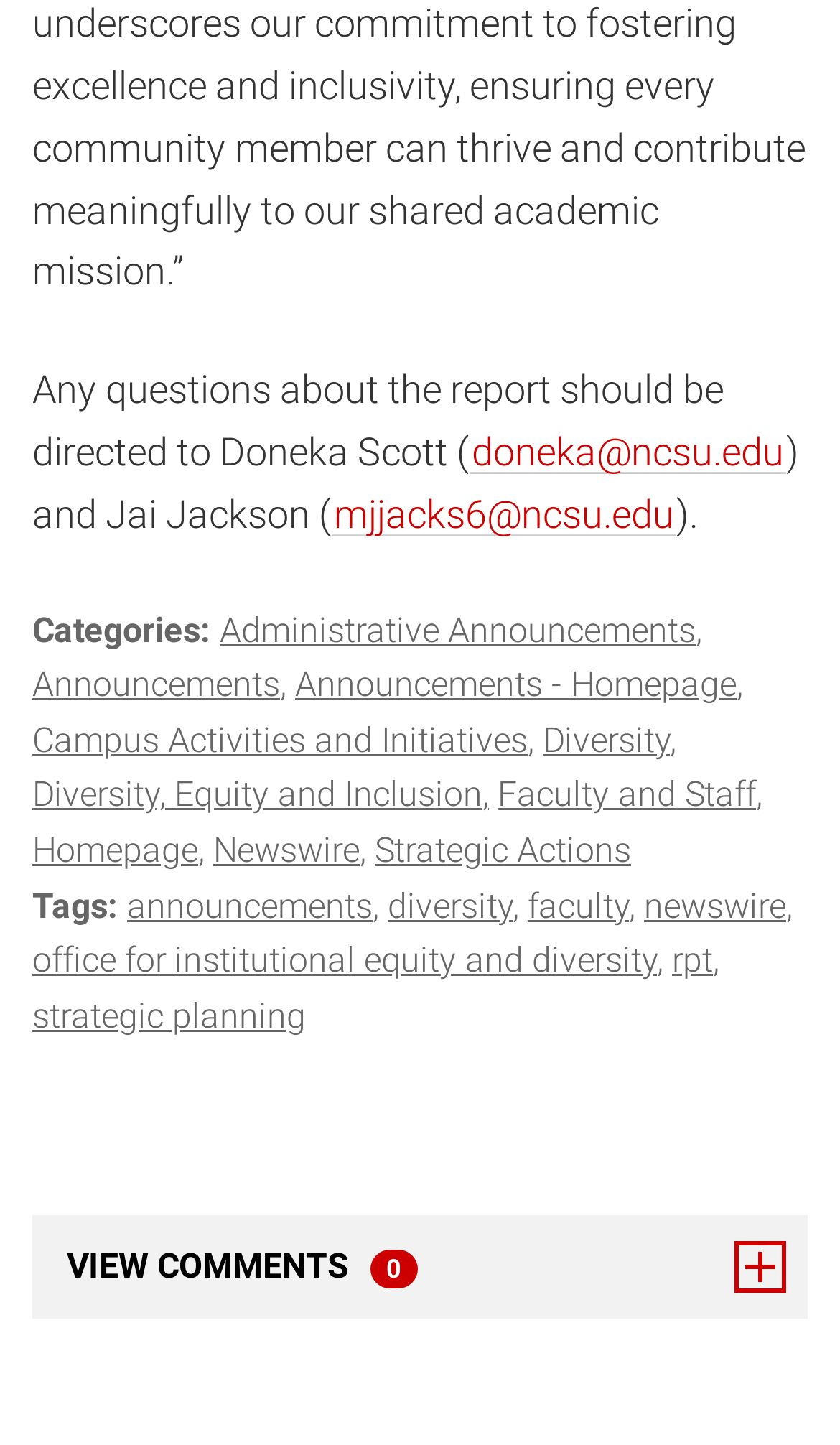Find and specify the bounding box coordinates that correspond to the clickable region for the instruction: "contact Doneka Scott".

[0.559, 0.297, 0.936, 0.328]